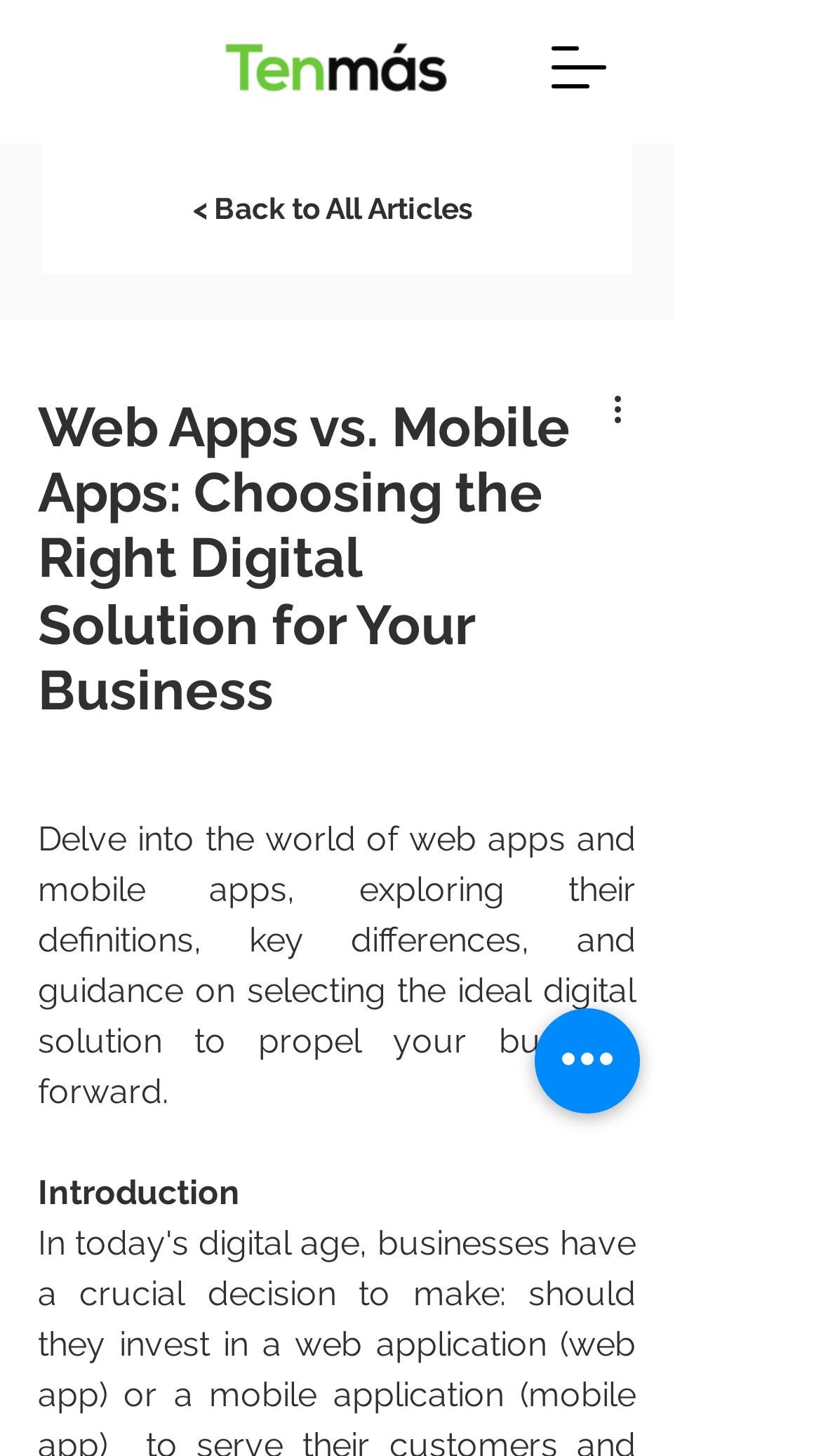Using the provided element description, identify the bounding box coordinates as (top-left x, top-left y, bottom-right x, bottom-right y). Ensure all values are between 0 and 1. Description: < Back to All Articles

[0.205, 0.113, 0.615, 0.173]